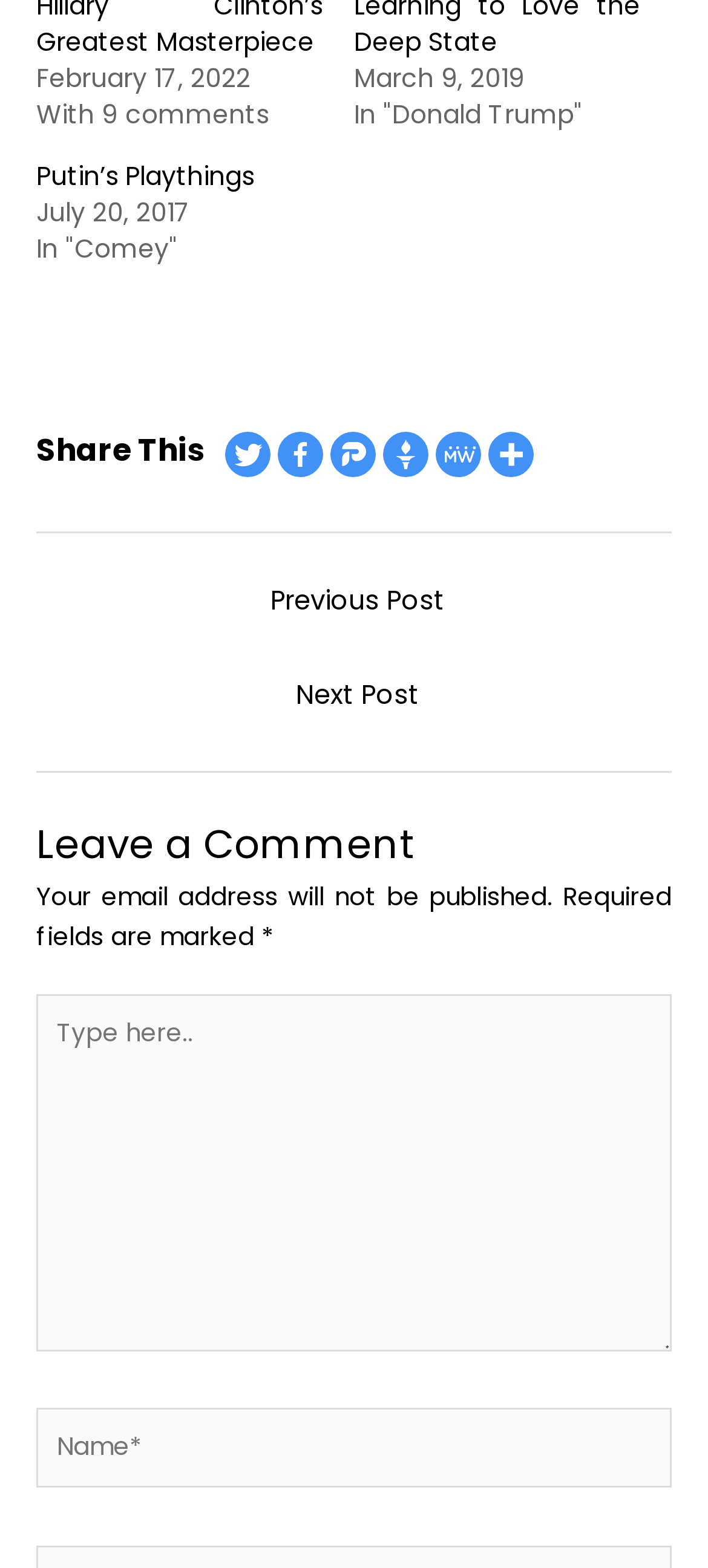Based on the description "name="submit" value="Post Comment »"", find the bounding box of the specified UI element.

[0.051, 0.891, 0.418, 0.941]